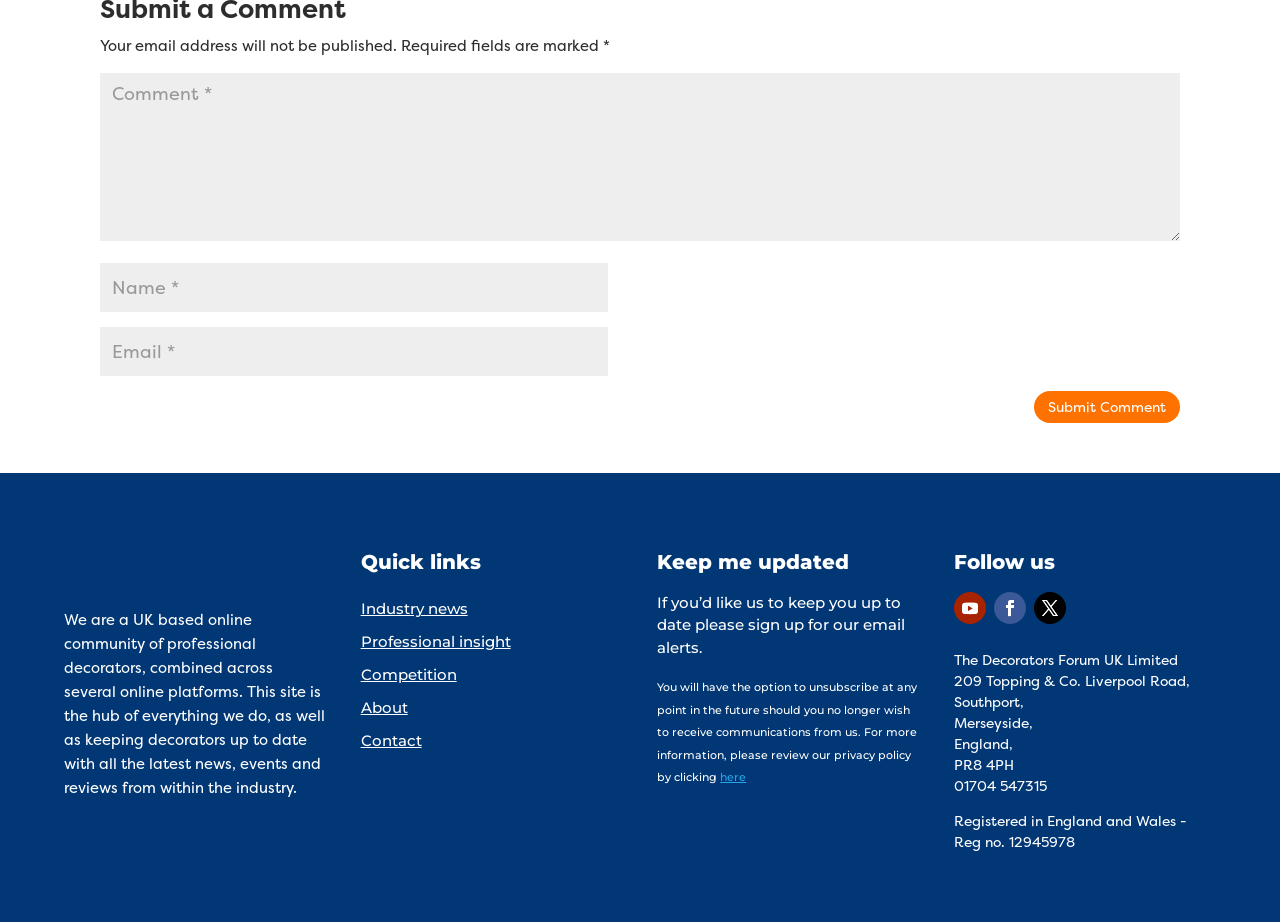Please answer the following question using a single word or phrase: 
How can I stay updated with the website's news?

Sign up for email alerts